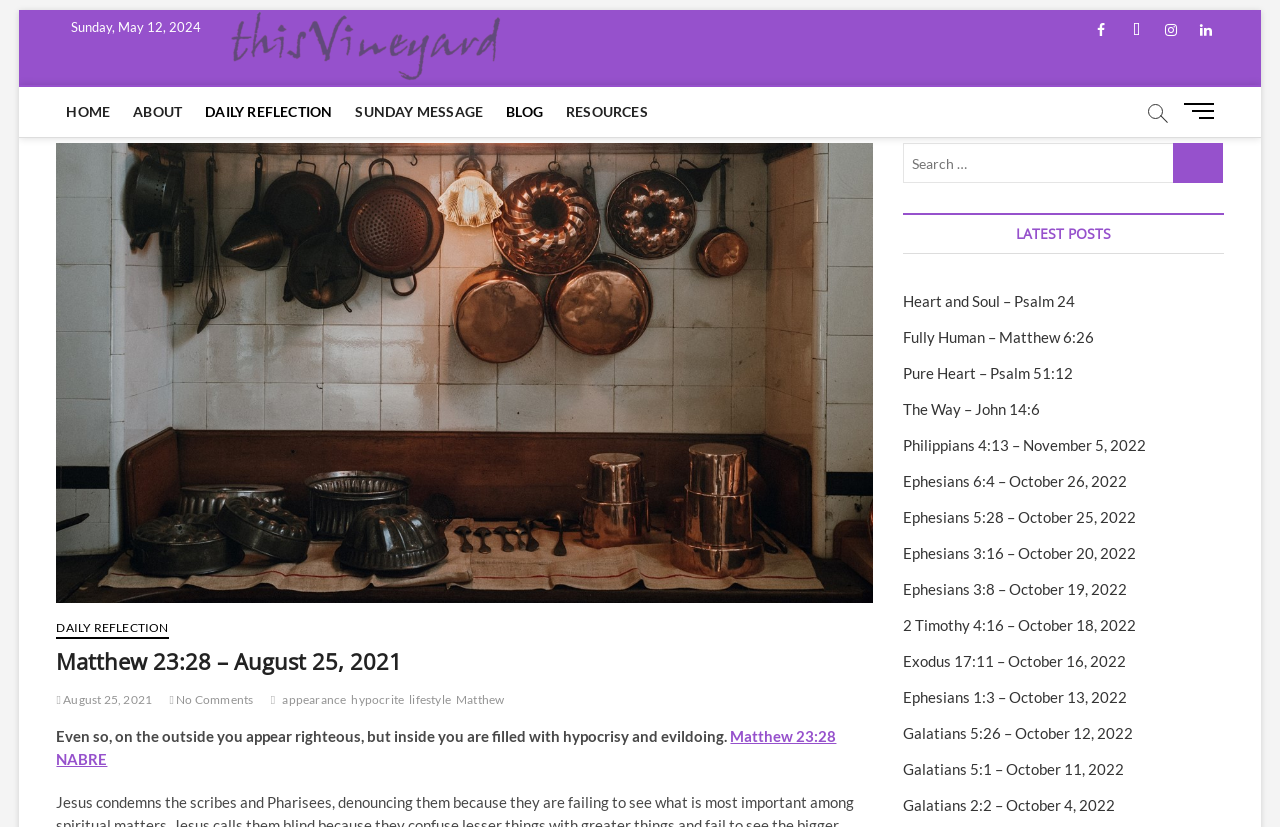What is the date displayed at the top of the page?
Please use the image to provide an in-depth answer to the question.

I found the date by looking at the top of the page, where I saw a static text element with the content 'Sunday, May 12, 2024'.